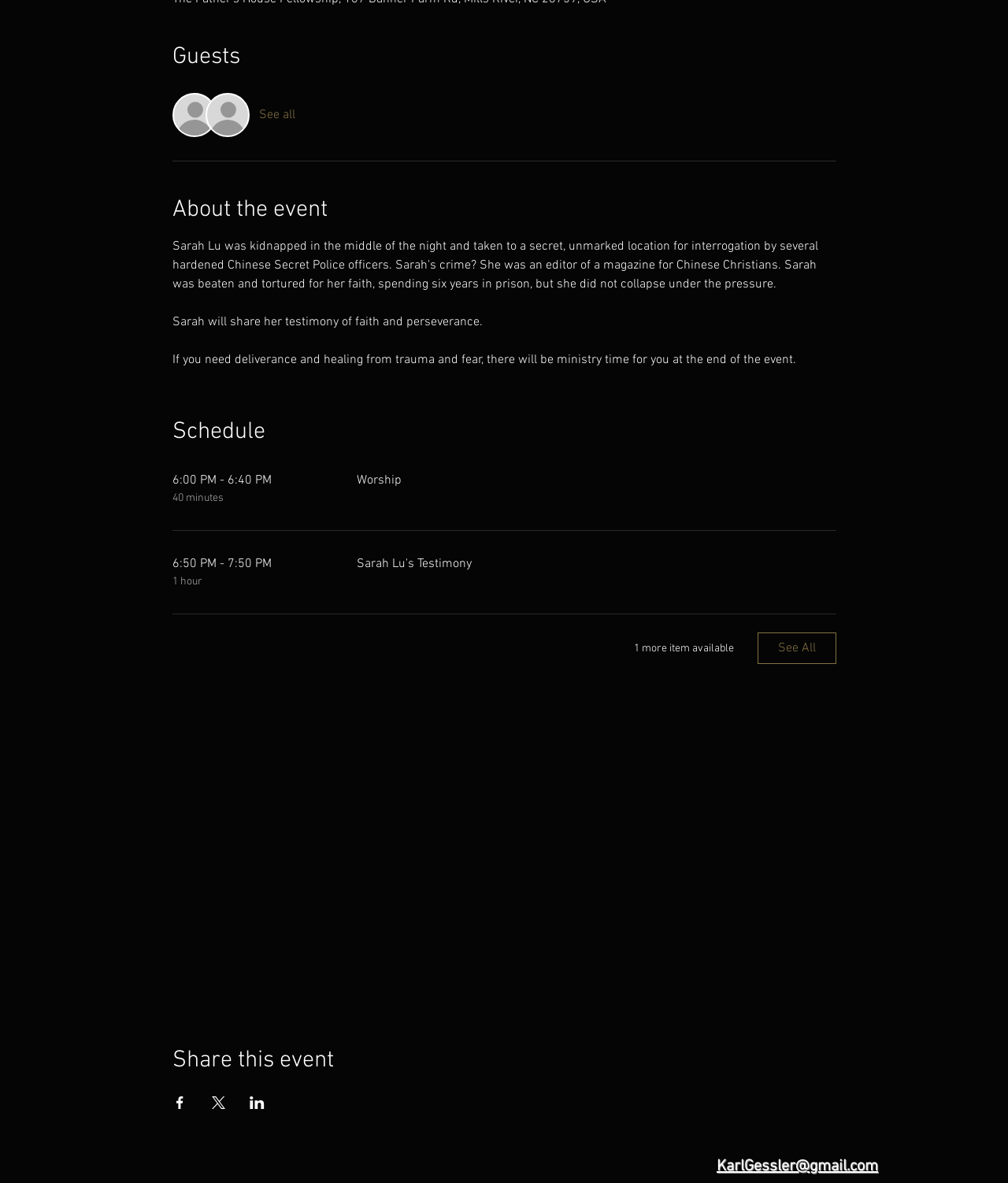What is the topic of Sarah Lu's testimony?
Make sure to answer the question with a detailed and comprehensive explanation.

According to the webpage, Sarah Lu will share her testimony of faith and perseverance, which implies that her testimony is related to these topics.